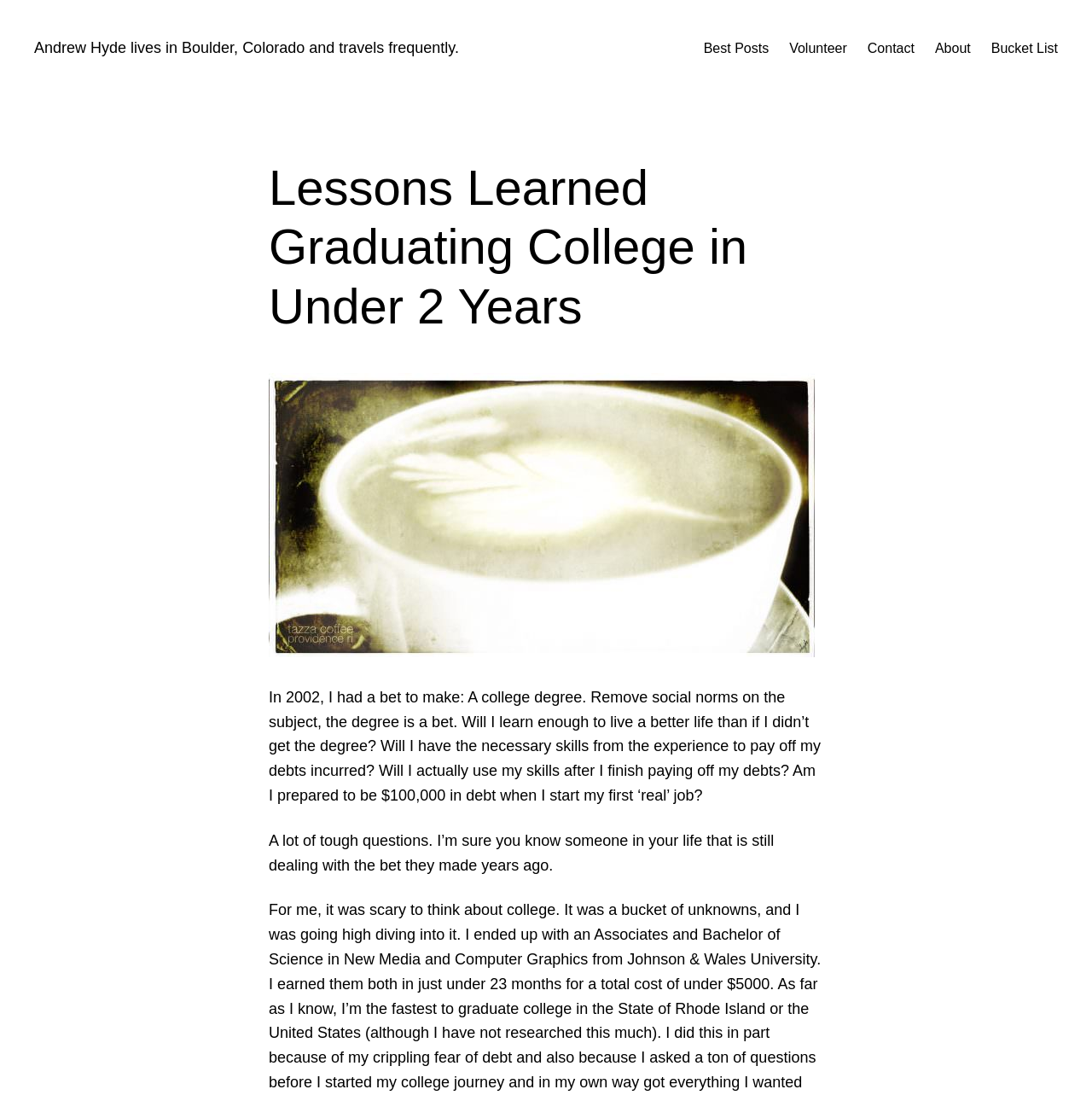Answer the question with a brief word or phrase:
What is the topic of the main image?

College